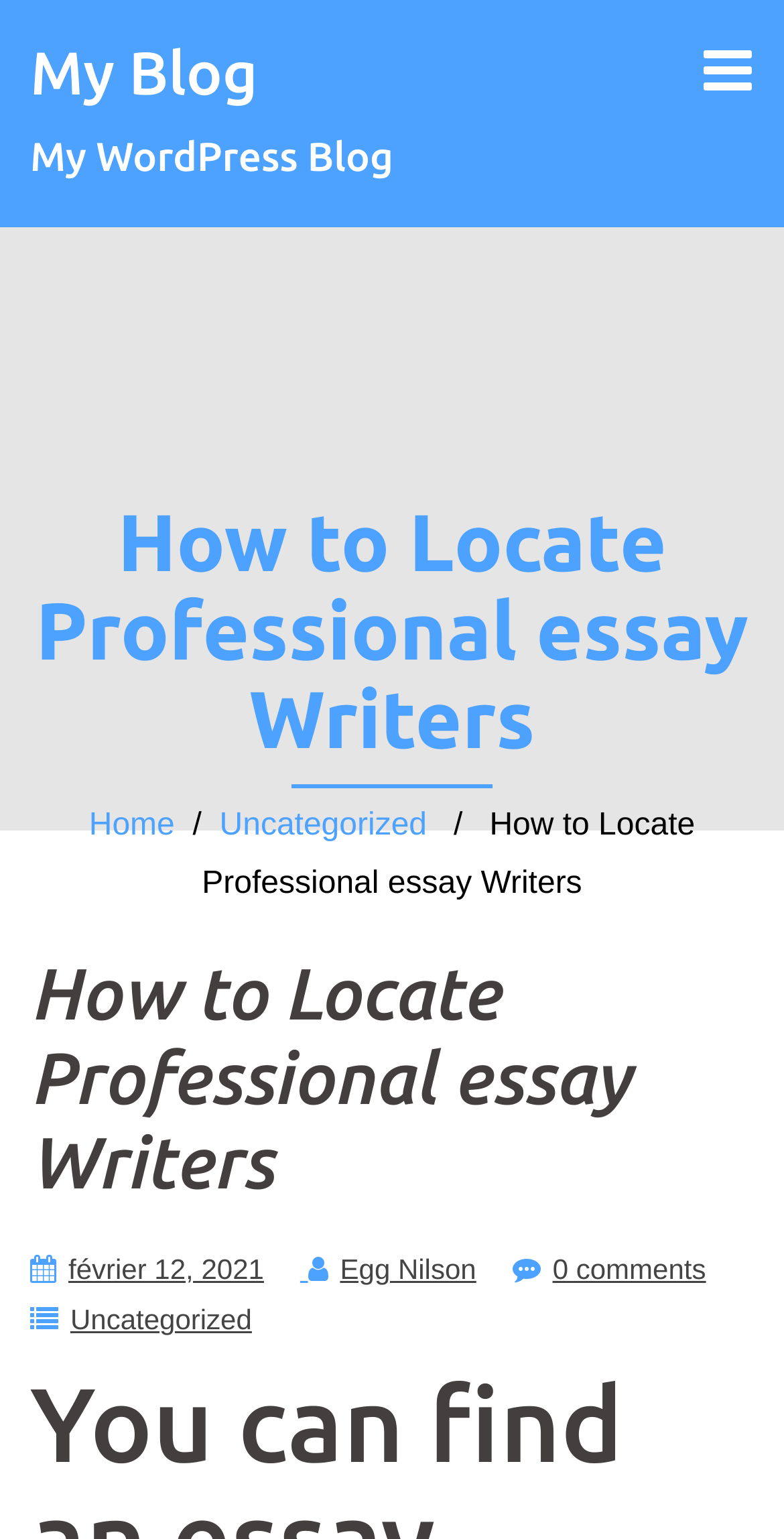What is the category of the current article?
Using the information from the image, provide a comprehensive answer to the question.

I determined the category by looking at the breadcrumbs navigation, which shows 'Home / Uncategorized / How to Locate Professional essay Writers'. The last part of the breadcrumb is the title of the current article, and the second last part is the category, which is 'Uncategorized'.